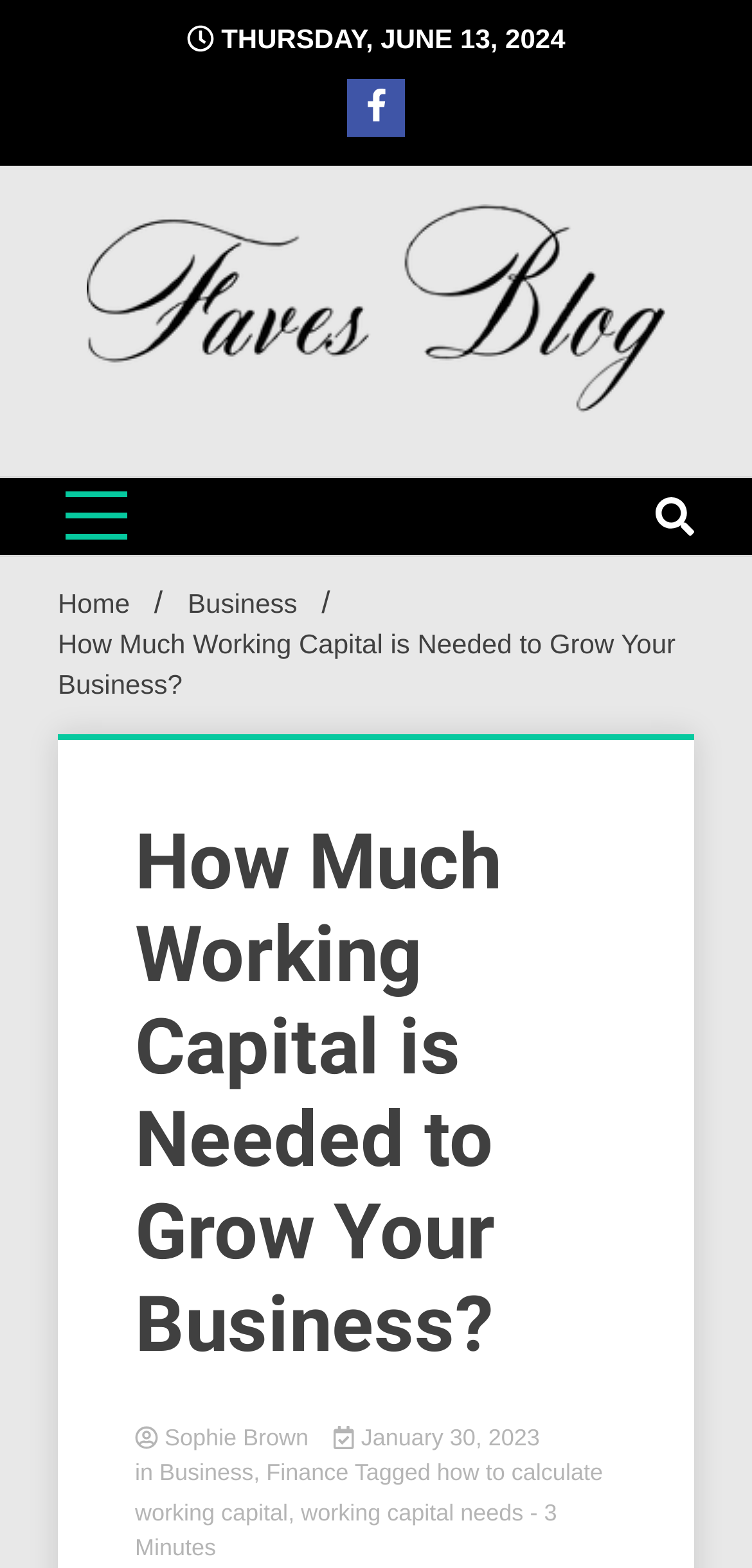What is the name of the author?
Identify the answer in the screenshot and reply with a single word or phrase.

Sophie Brown